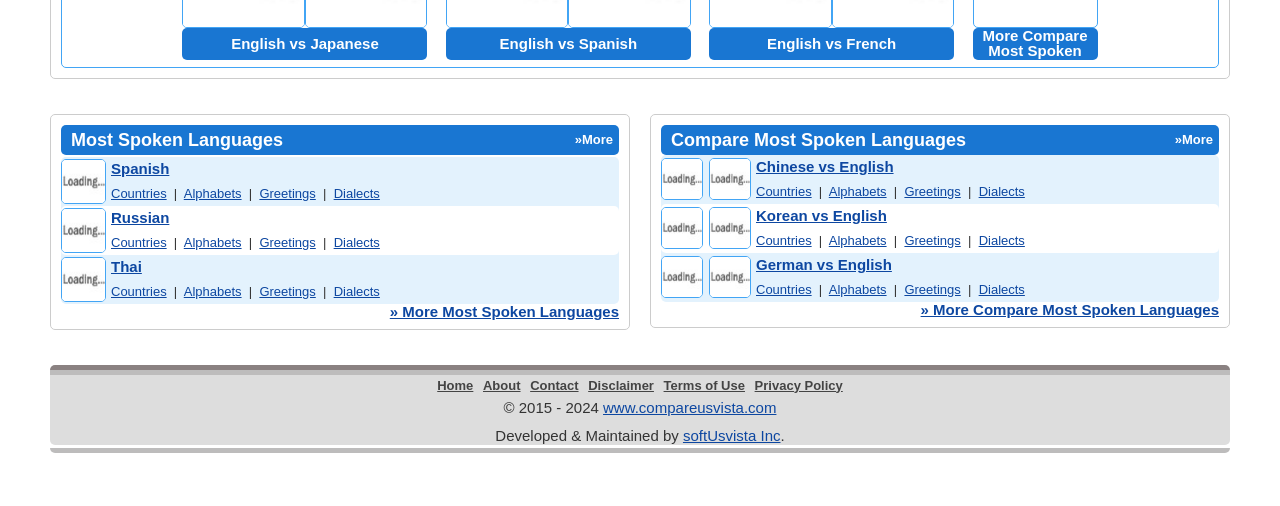Based on the image, provide a detailed response to the question:
What is the relationship between Chinese and English in the second table?

In the second table, Chinese and English are presented as a pair, with the label 'Chinese vs English'. This suggests that the table is comparing or contrasting these two languages, possibly in terms of their countries, alphabets, greetings, and dialects.